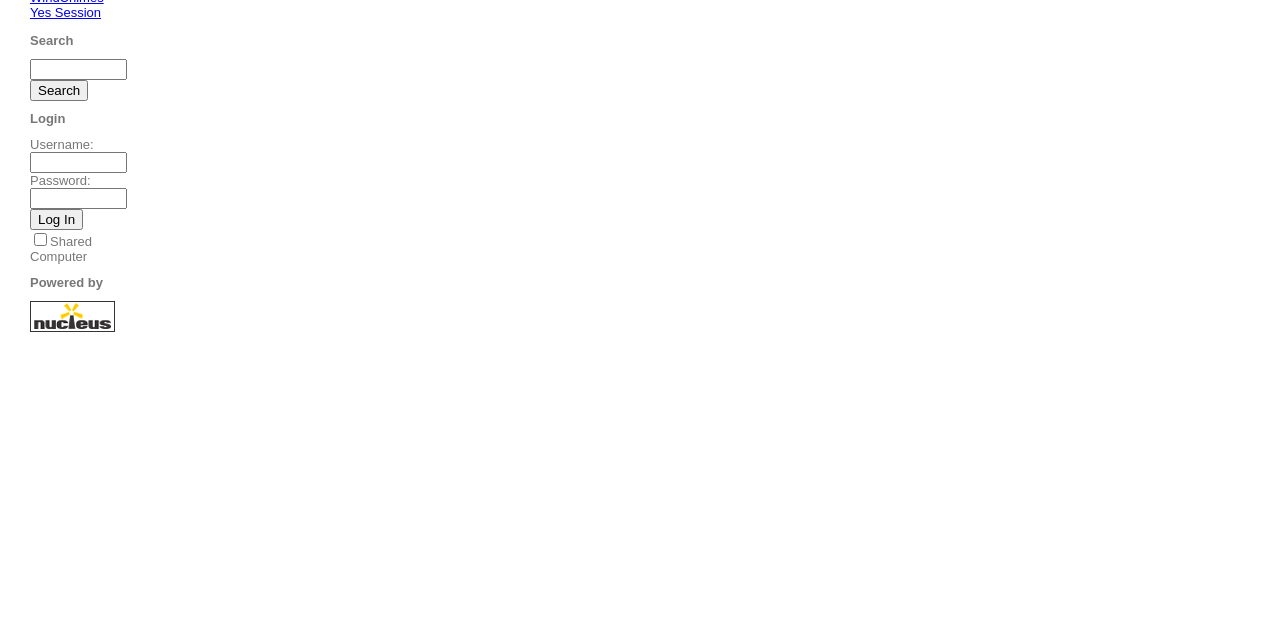Find the bounding box of the UI element described as: "Yes Session". The bounding box coordinates should be given as four float values between 0 and 1, i.e., [left, top, right, bottom].

[0.023, 0.007, 0.079, 0.031]